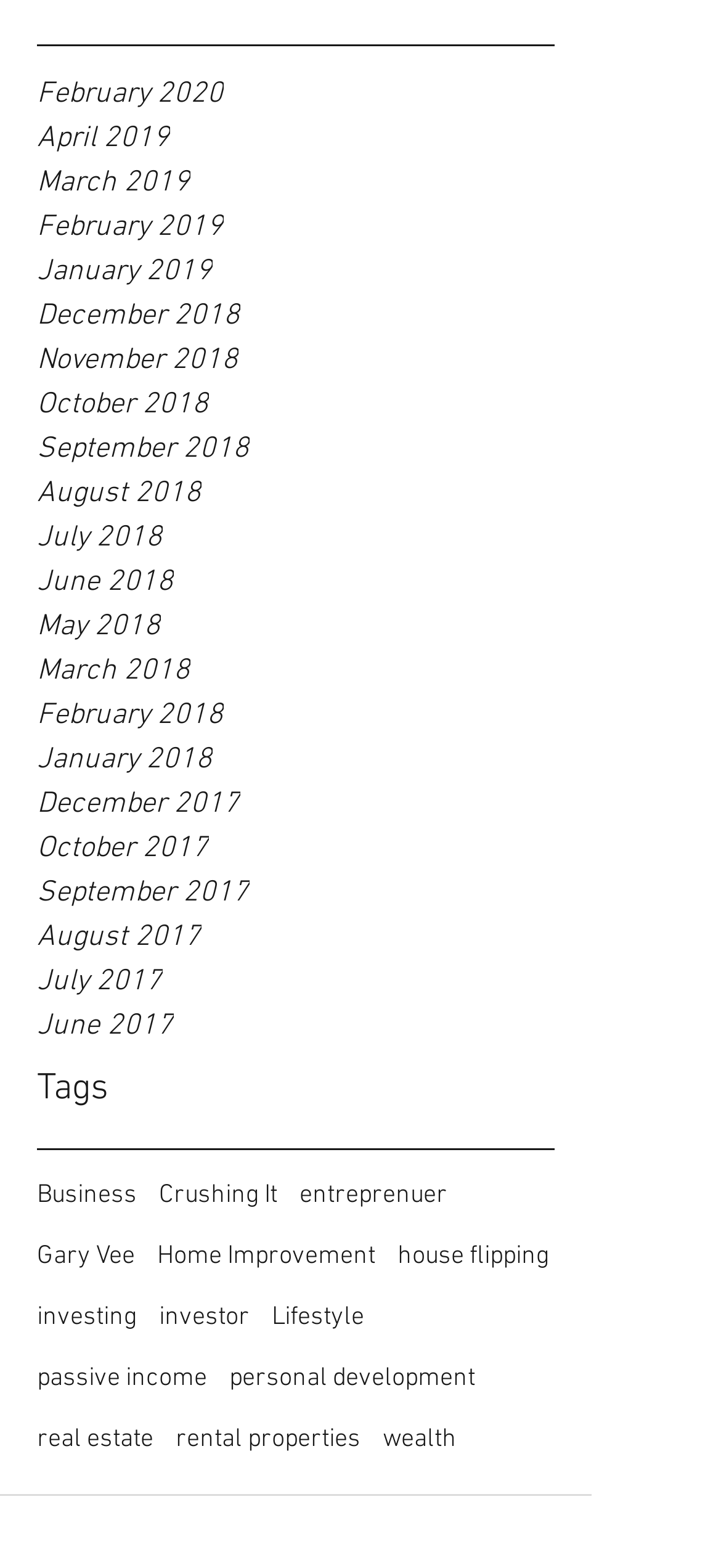Predict the bounding box coordinates for the UI element described as: "entreprenuer". The coordinates should be four float numbers between 0 and 1, presented as [left, top, right, bottom].

[0.415, 0.749, 0.621, 0.774]